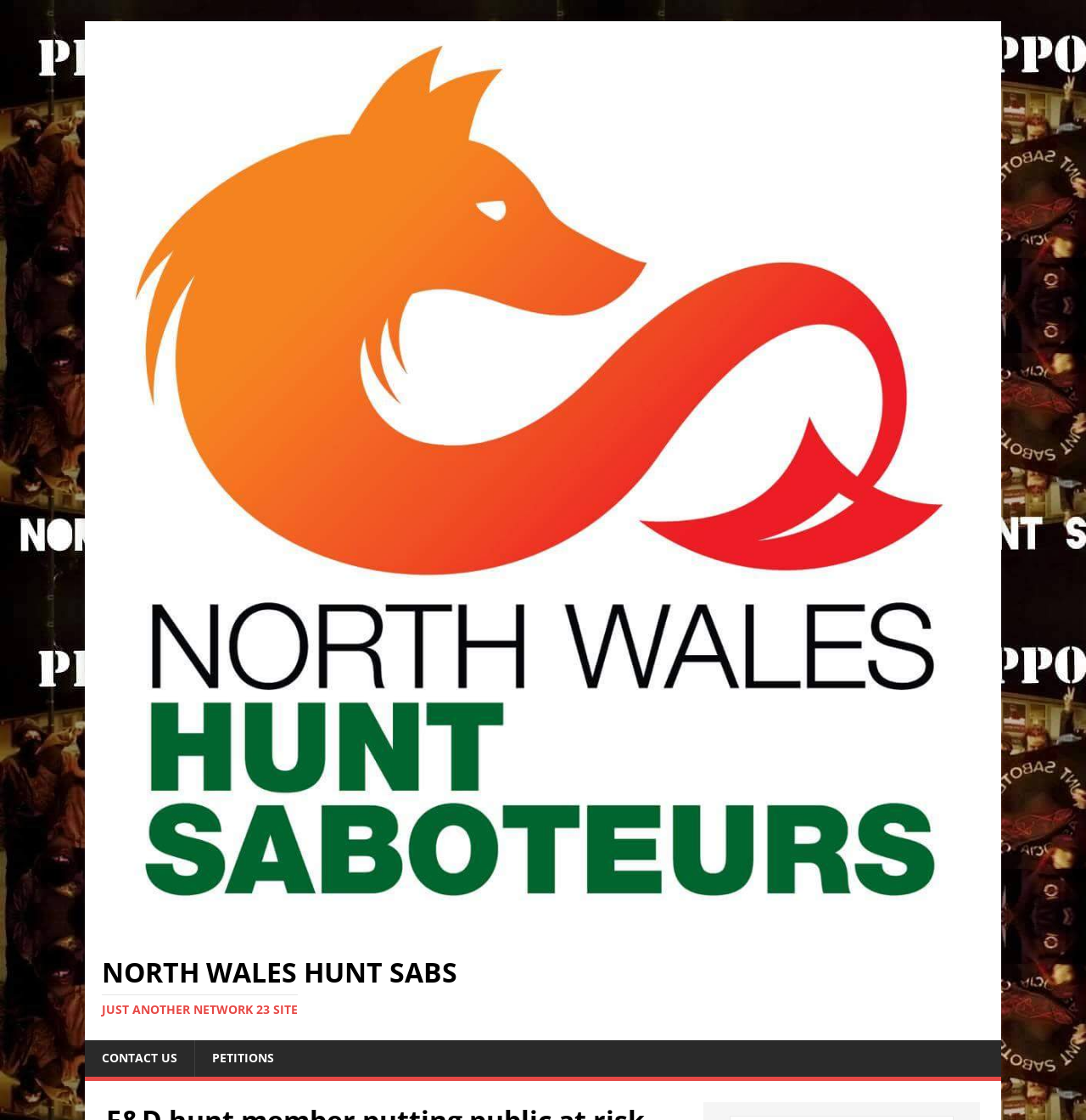Provide a brief response using a word or short phrase to this question:
What is the name of the organization in the logo?

North Wales Hunt Sabs